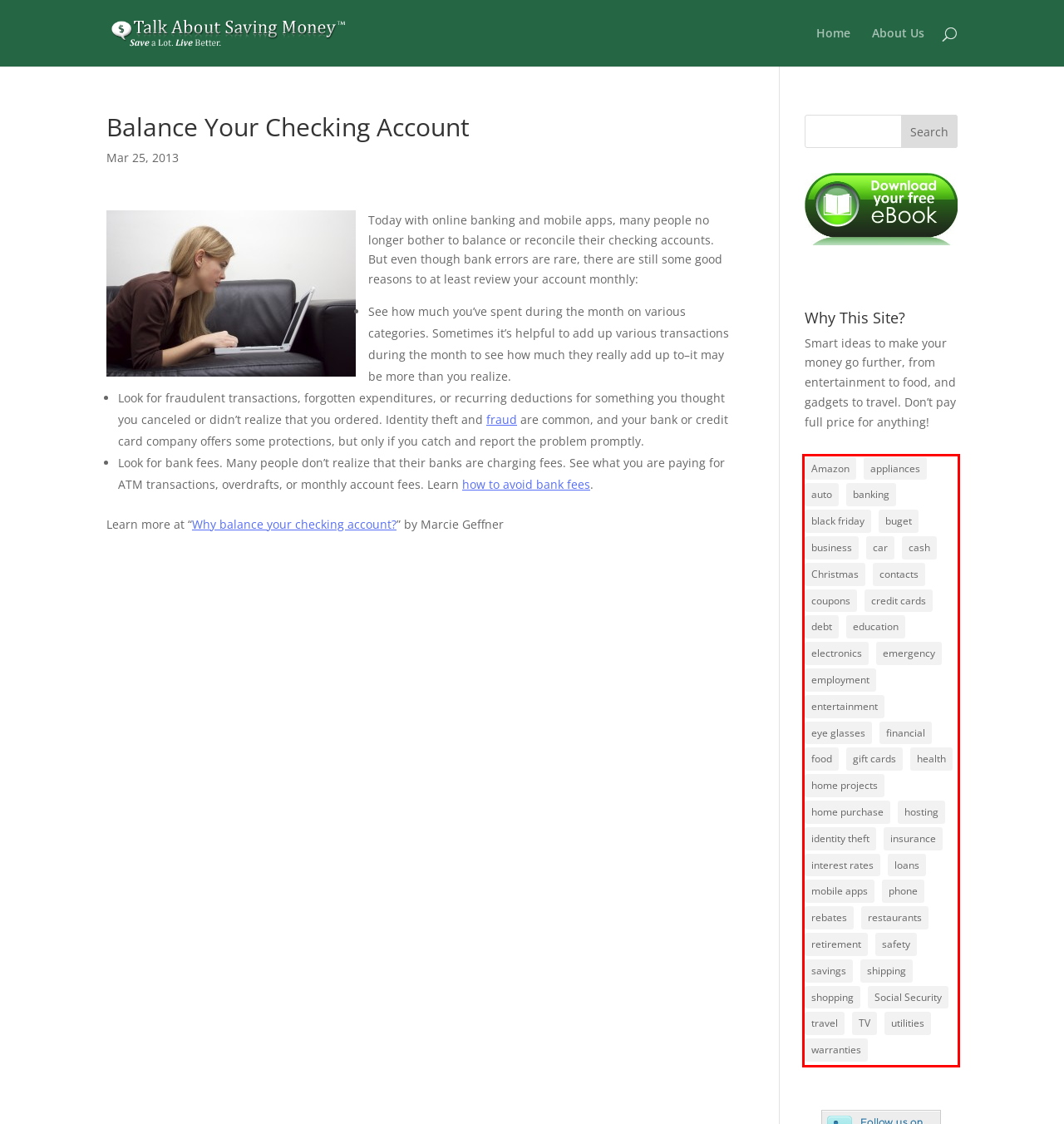Please examine the webpage screenshot and extract the text within the red bounding box using OCR.

Amazon appliances auto banking black friday buget business car cash Christmas contacts coupons credit cards debt education electronics emergency employment entertainment eye glasses financial food gift cards health home projects home purchase hosting identity theft insurance interest rates loans mobile apps phone rebates restaurants retirement safety savings shipping shopping Social Security travel TV utilities warranties